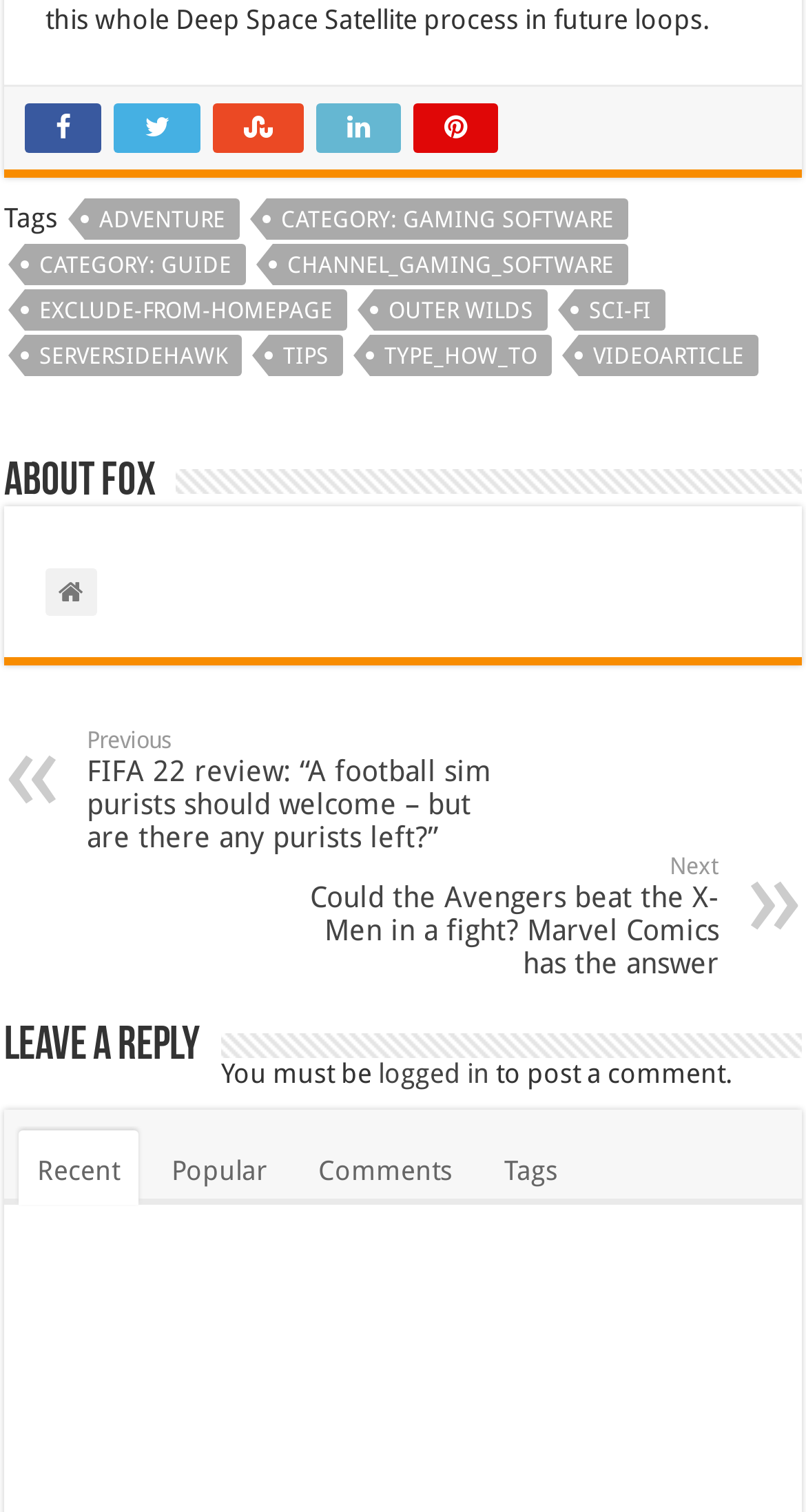Give a one-word or one-phrase response to the question:
What is the name of the article?

Not specified